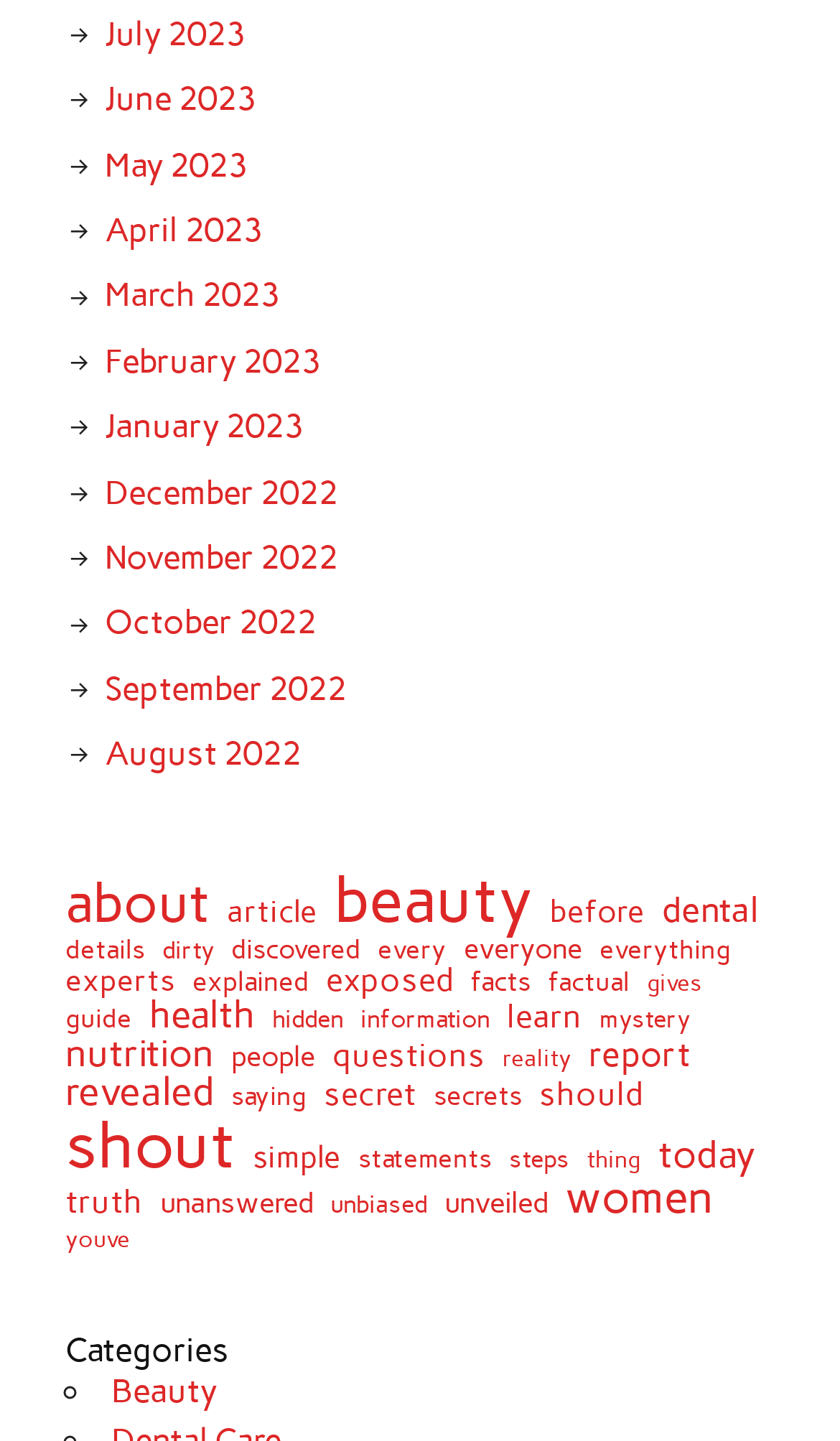What is the category with the most items?
Provide a detailed and extensive answer to the question.

I scanned the list of links and found that the link 'shout' has the highest number of items, which is 374.